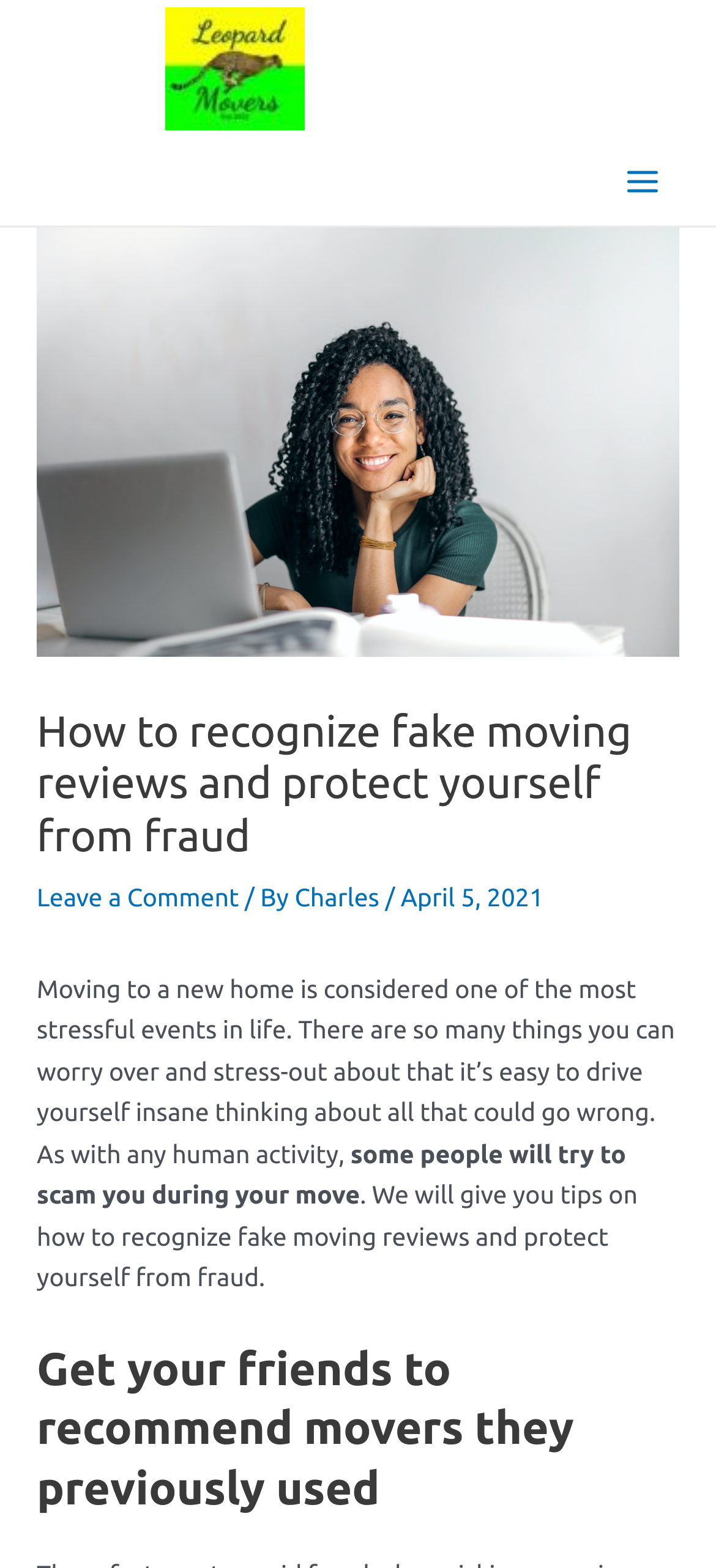Based on the image, please elaborate on the answer to the following question:
What is the woman in the image doing?

The image description 'Woman wearing glasses sitting at a desk in front of a computer and smiling' provides information about the woman's activity in the image.